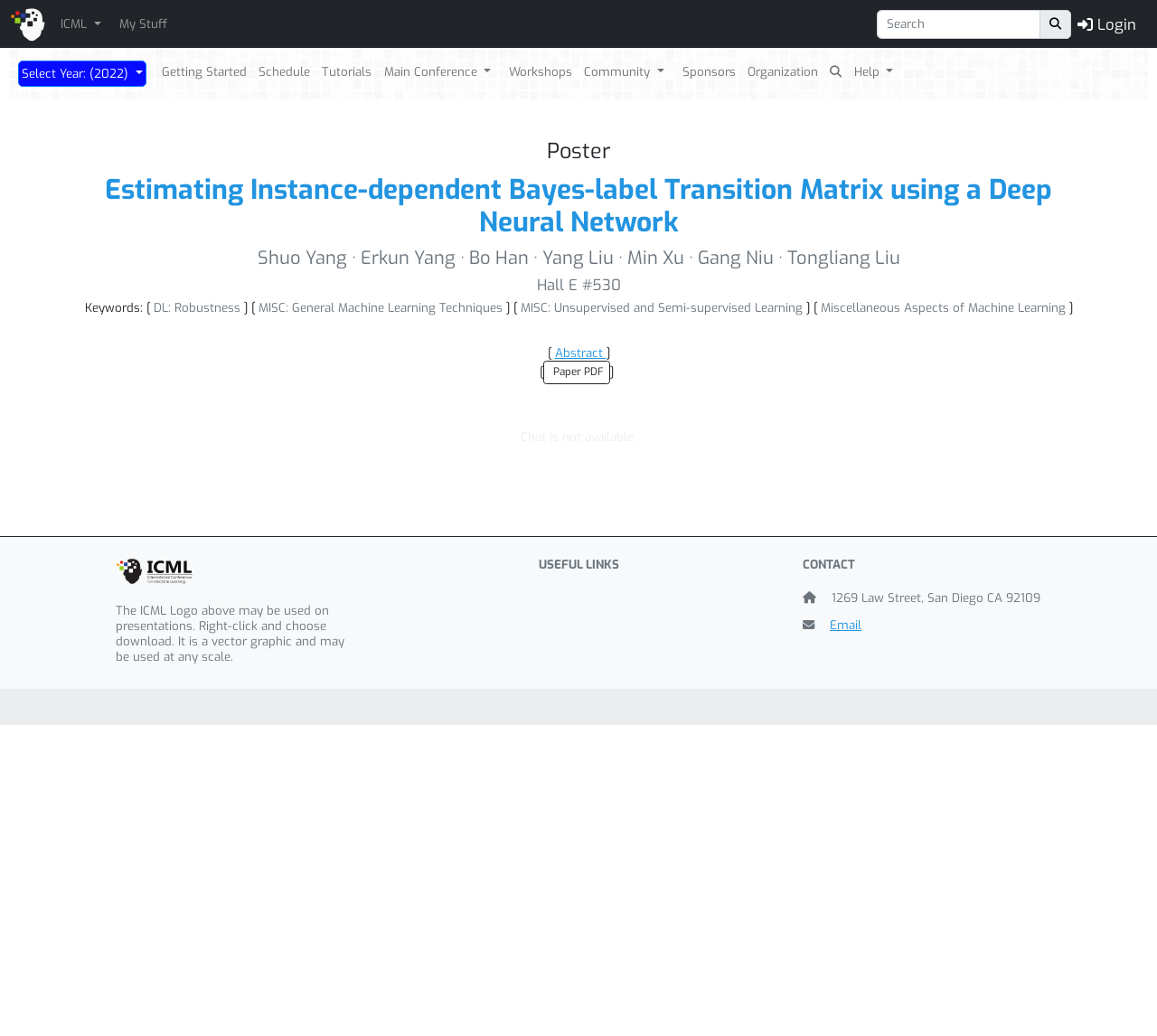Using the elements shown in the image, answer the question comprehensively: What is the location of the poster presentation?

The location of the poster presentation can be found in the heading element with the text 'Hall E #530', which is located below the title of the poster.